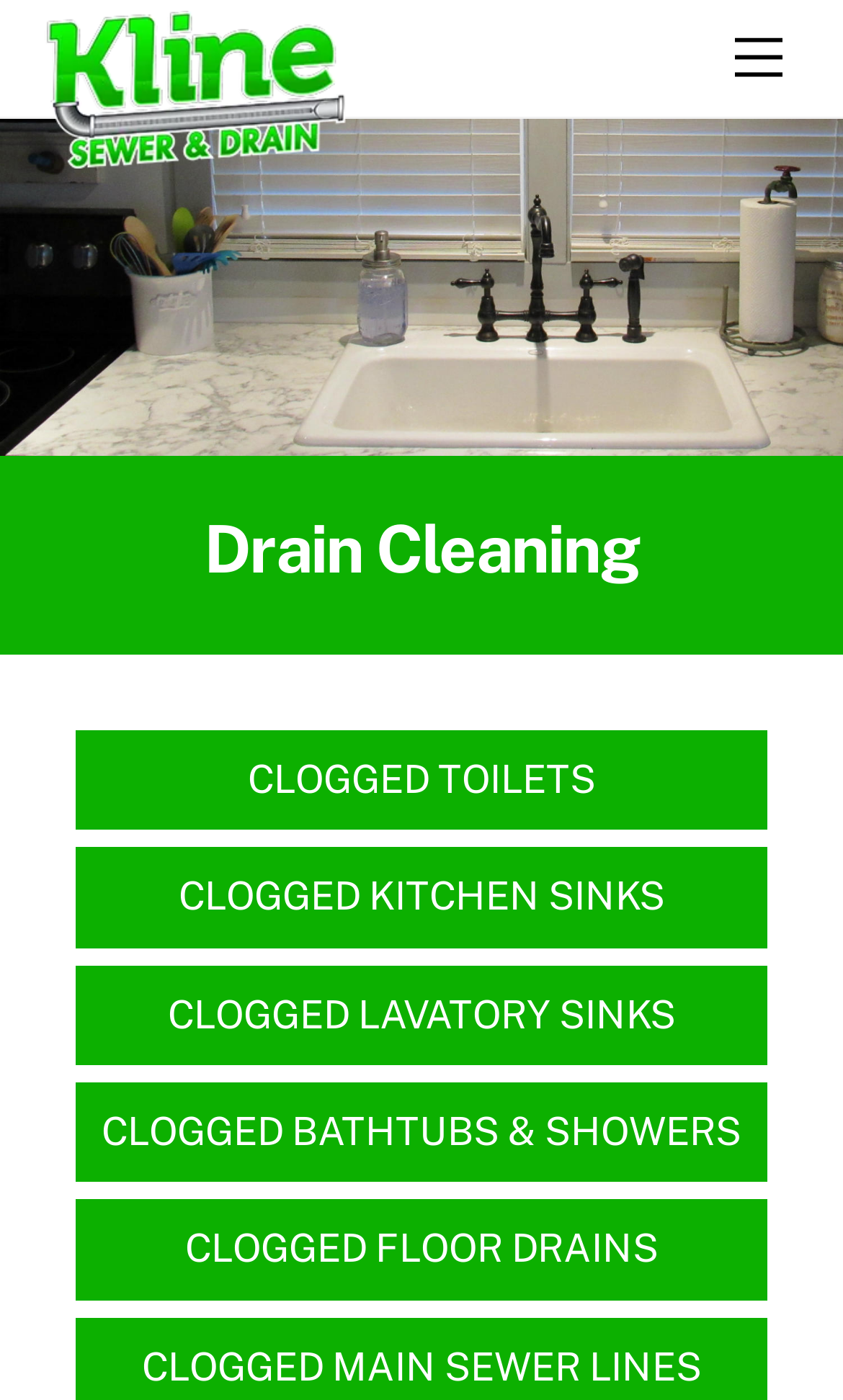Provide a one-word or one-phrase answer to the question:
How many types of clogged appliances are listed on the webpage?

6